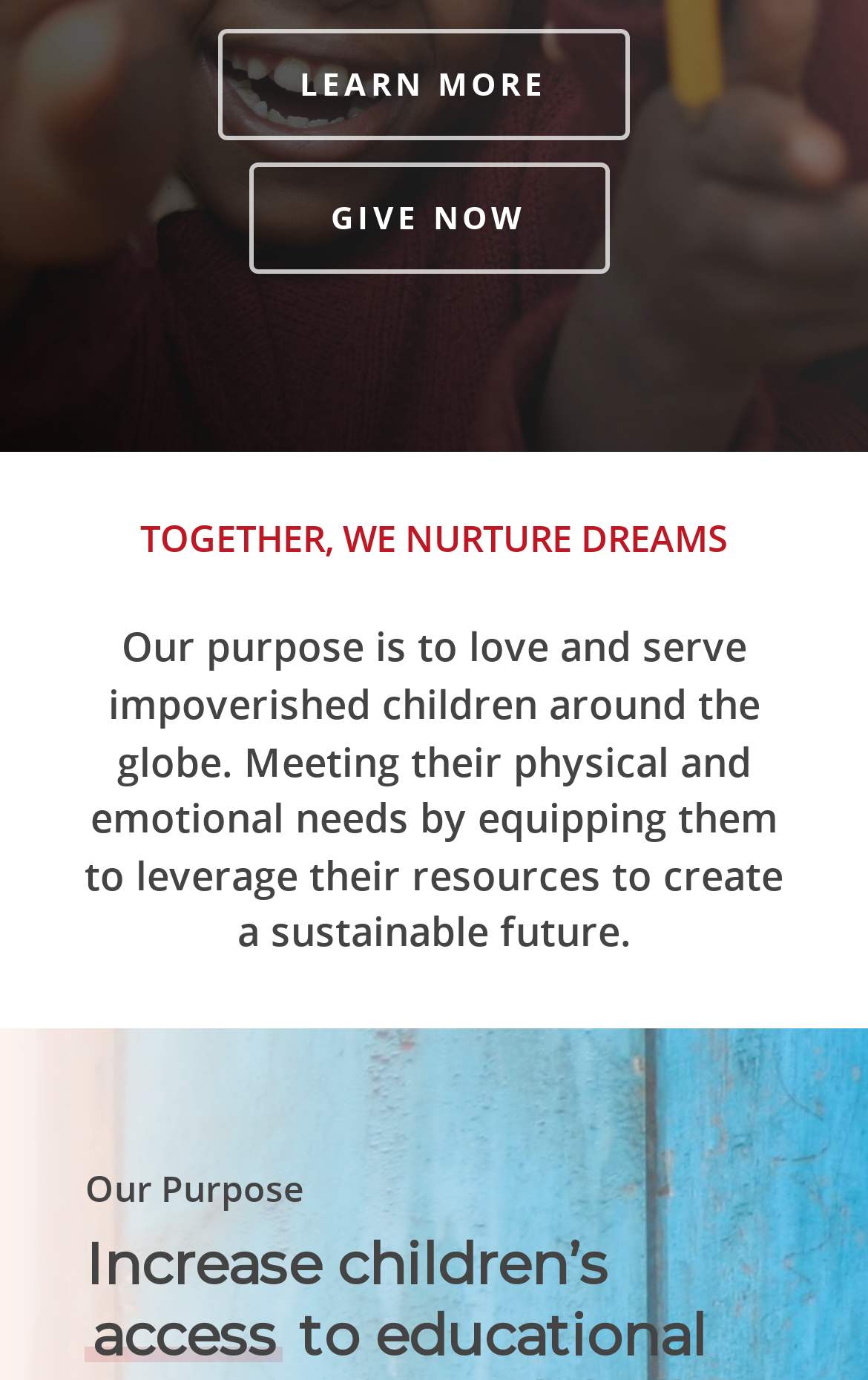Please predict the bounding box coordinates (top-left x, top-left y, bottom-right x, bottom-right y) for the UI element in the screenshot that fits the description: GIVE NOW

[0.286, 0.117, 0.701, 0.198]